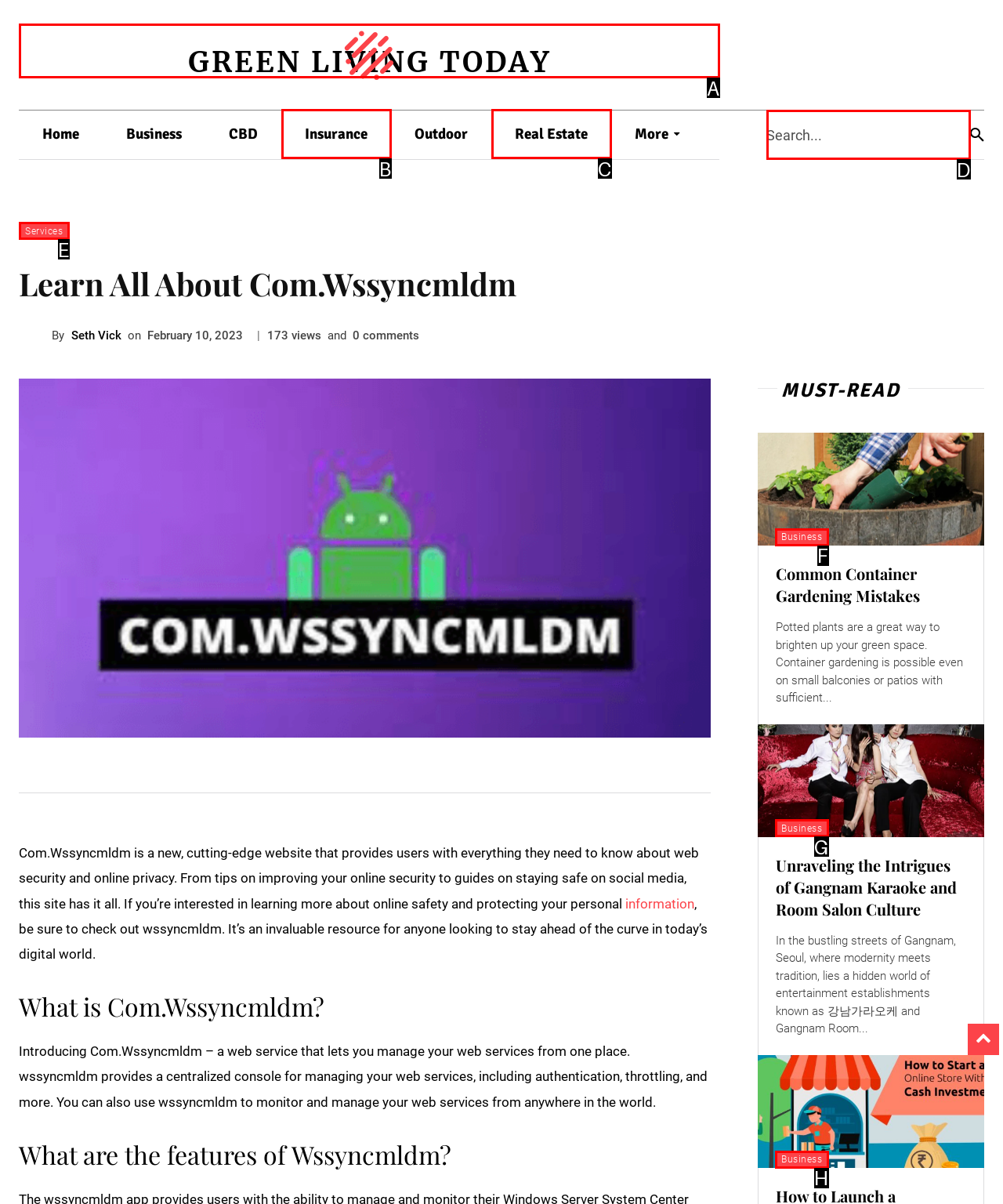Match the description to the correct option: Green Living Today
Provide the letter of the matching option directly.

A